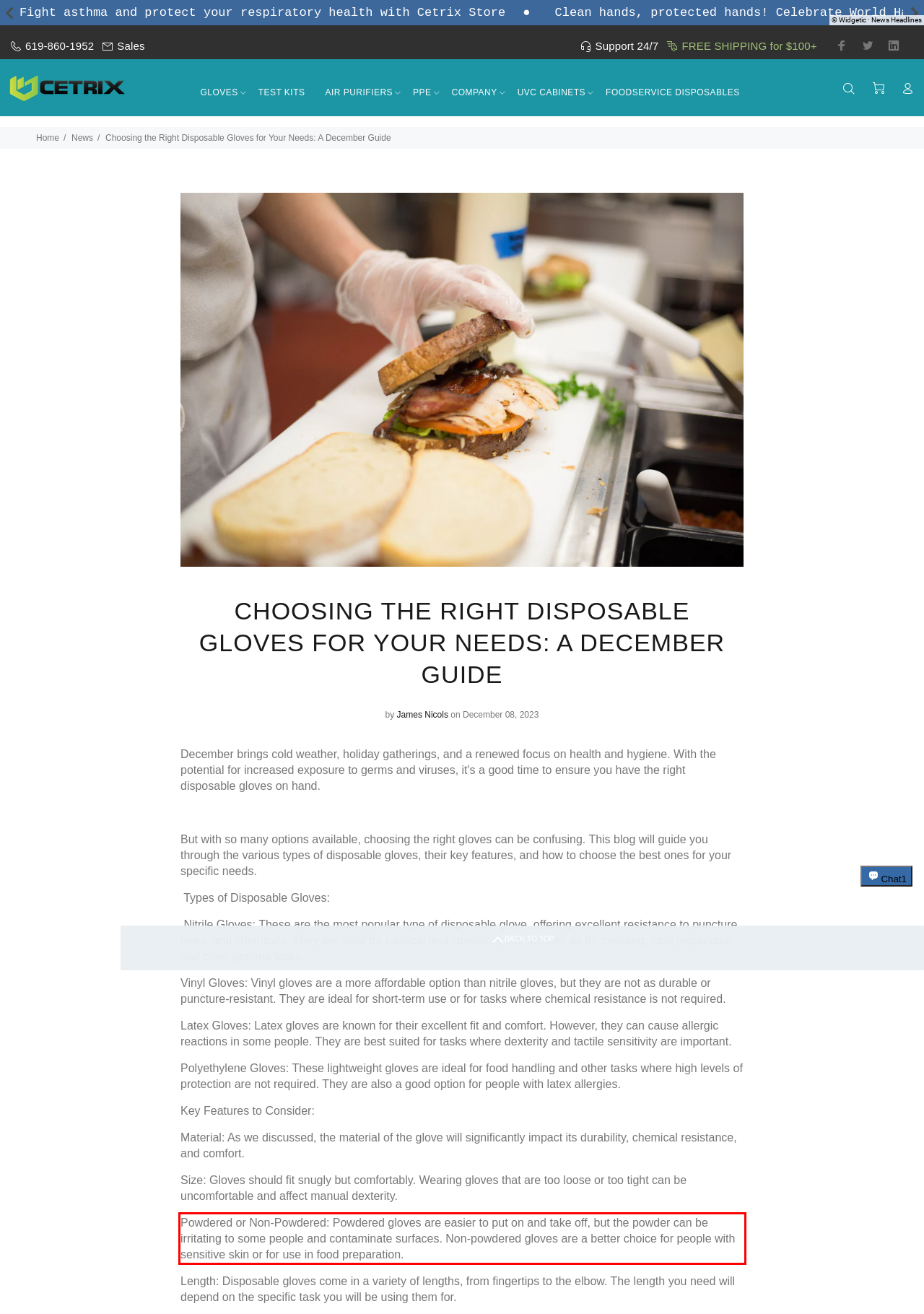Please examine the webpage screenshot containing a red bounding box and use OCR to recognize and output the text inside the red bounding box.

Powdered or Non-Powdered: Powdered gloves are easier to put on and take off, but the powder can be irritating to some people and contaminate surfaces. Non-powdered gloves are a better choice for people with sensitive skin or for use in food preparation.